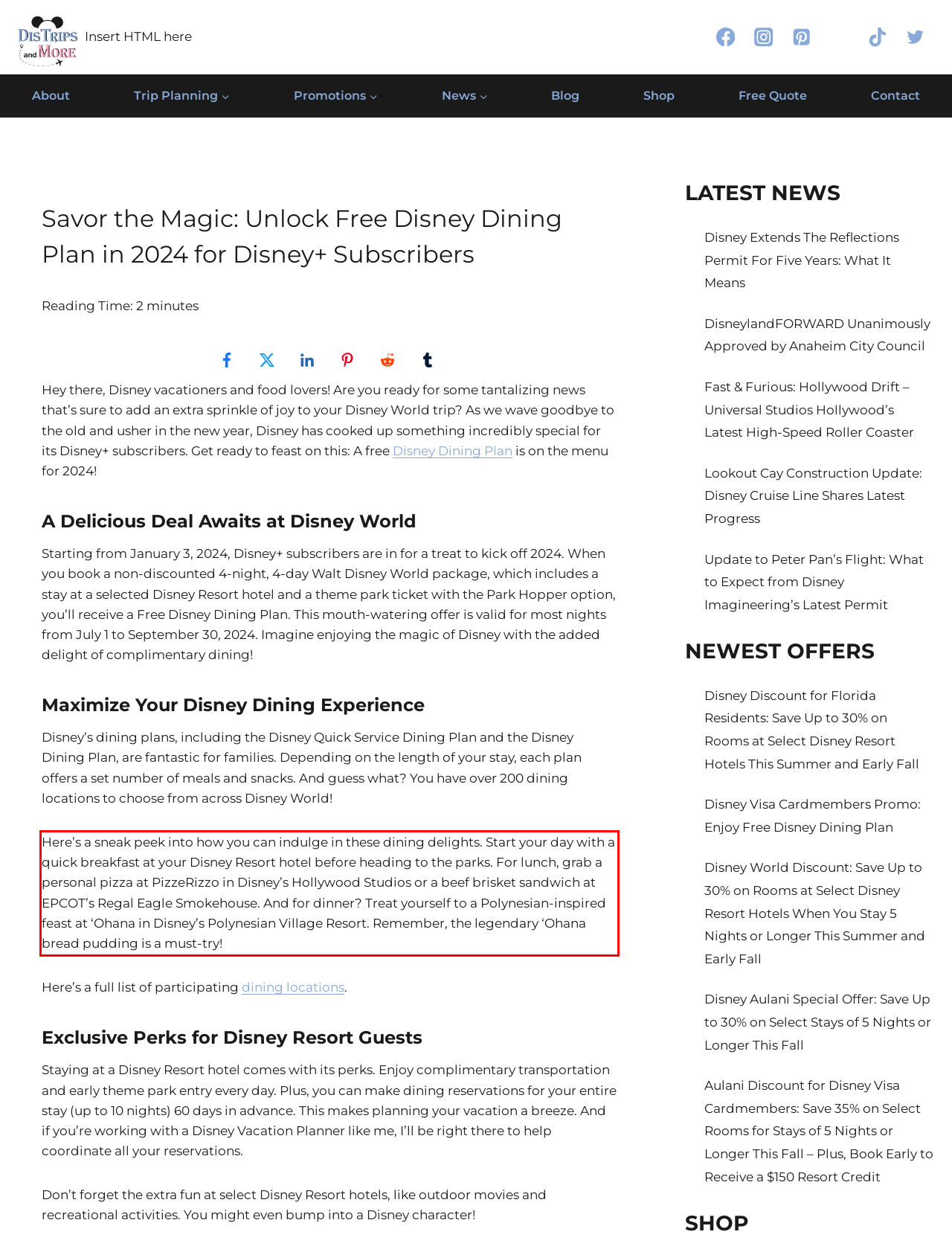Look at the provided screenshot of the webpage and perform OCR on the text within the red bounding box.

Here’s a sneak peek into how you can indulge in these dining delights. Start your day with a quick breakfast at your Disney Resort hotel before heading to the parks. For lunch, grab a personal pizza at PizzeRizzo in Disney’s Hollywood Studios or a beef brisket sandwich at EPCOT’s Regal Eagle Smokehouse. And for dinner? Treat yourself to a Polynesian-inspired feast at ‘Ohana in Disney’s Polynesian Village Resort. Remember, the legendary ‘Ohana bread pudding is a must-try!